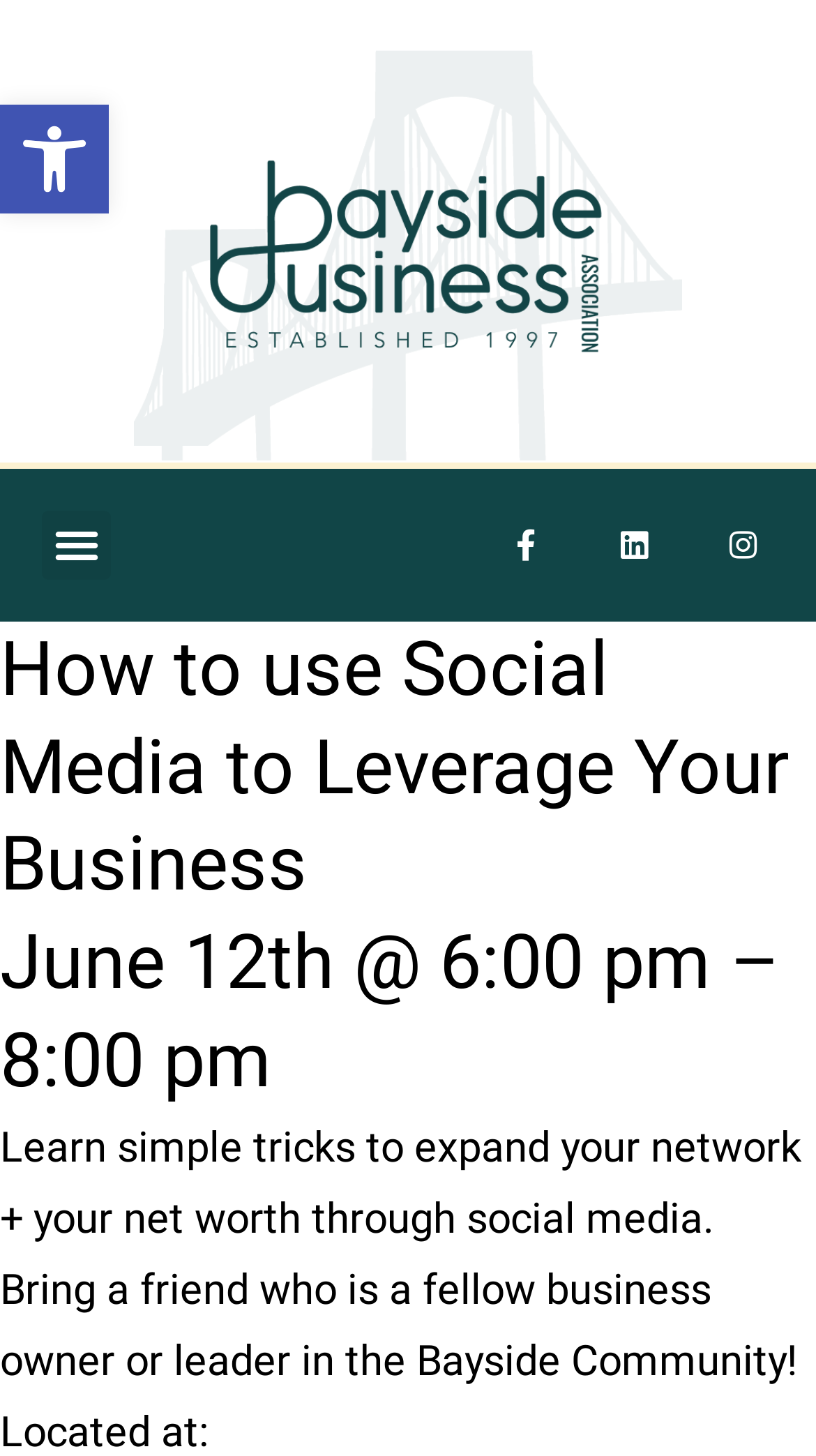Determine the bounding box of the UI component based on this description: "Linkedin". The bounding box coordinates should be four float values between 0 and 1, i.e., [left, top, right, bottom].

[0.738, 0.353, 0.815, 0.396]